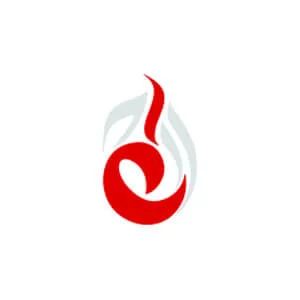Illustrate the scene in the image with a detailed description.

The image features a visually striking logo of Aaj Entertainment, characterized by a stylized red flame design intermingled with green leaves. This emblem captures the essence of entertainment and inspiration, symbolizing growth and vitality in the creative landscape. The interplay of colors and shapes conveys a sense of energy and movement, reflecting Aaj Entertainment's commitment to innovative and engaging content. This logo is prominently associated with Aaj Entertainment's live streaming service, highlighting their dynamic presence in the media industry.